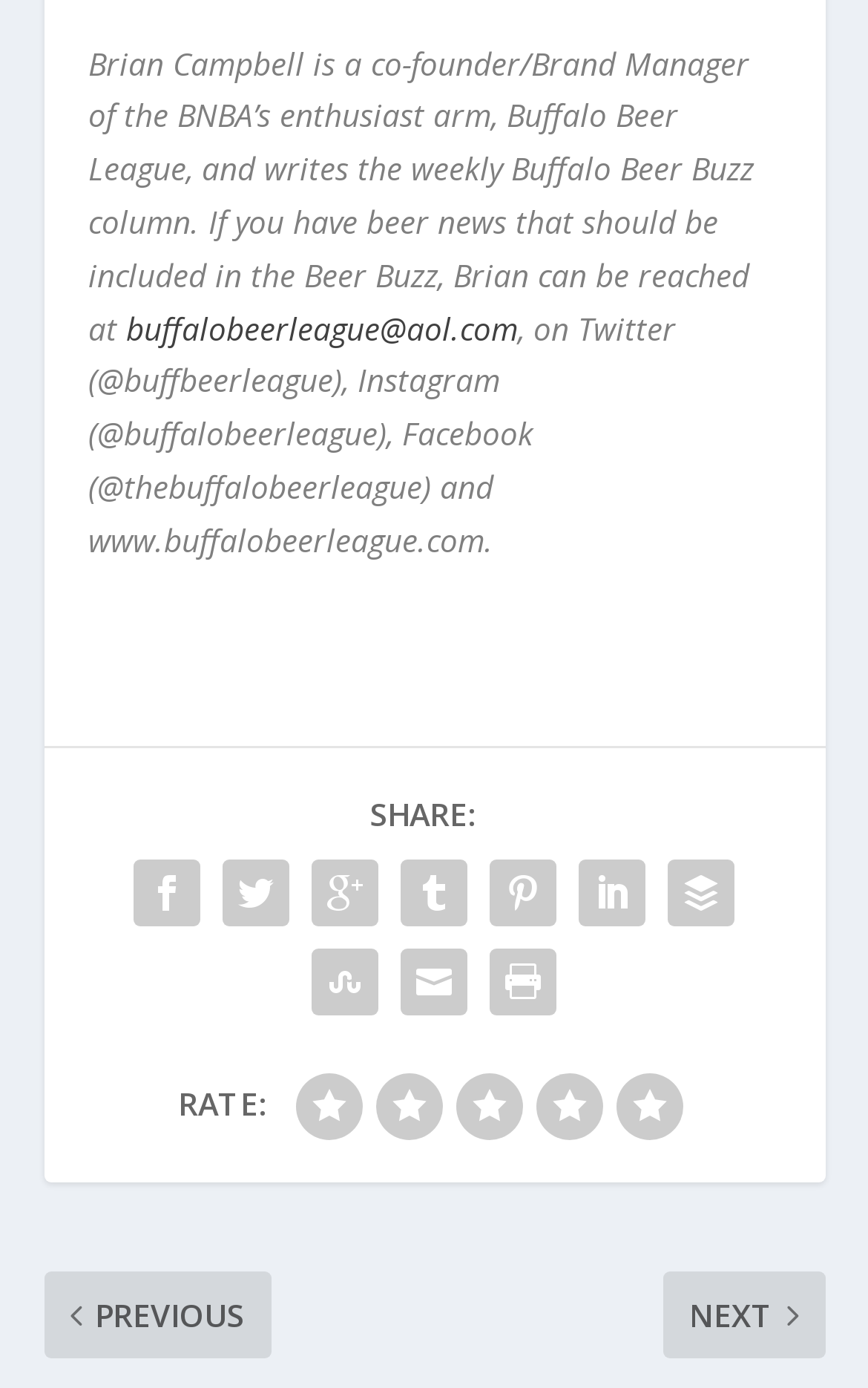Please find the bounding box coordinates (top-left x, top-left y, bottom-right x, bottom-right y) in the screenshot for the UI element described as follows: buffalobeerleague@aol.com

[0.145, 0.221, 0.596, 0.251]